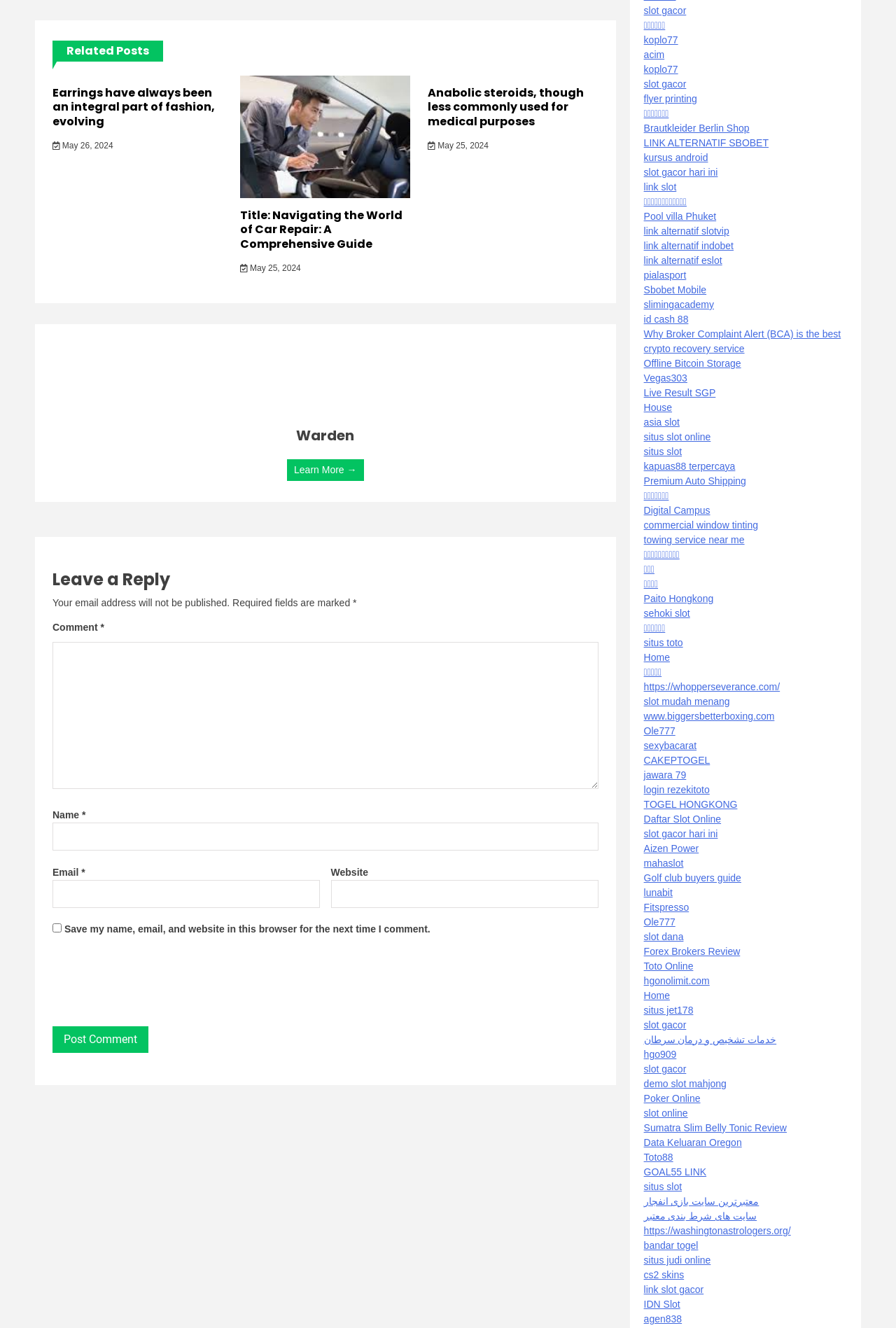Determine the bounding box coordinates for the region that must be clicked to execute the following instruction: "Enter your name in the 'Name' field".

[0.059, 0.62, 0.668, 0.641]